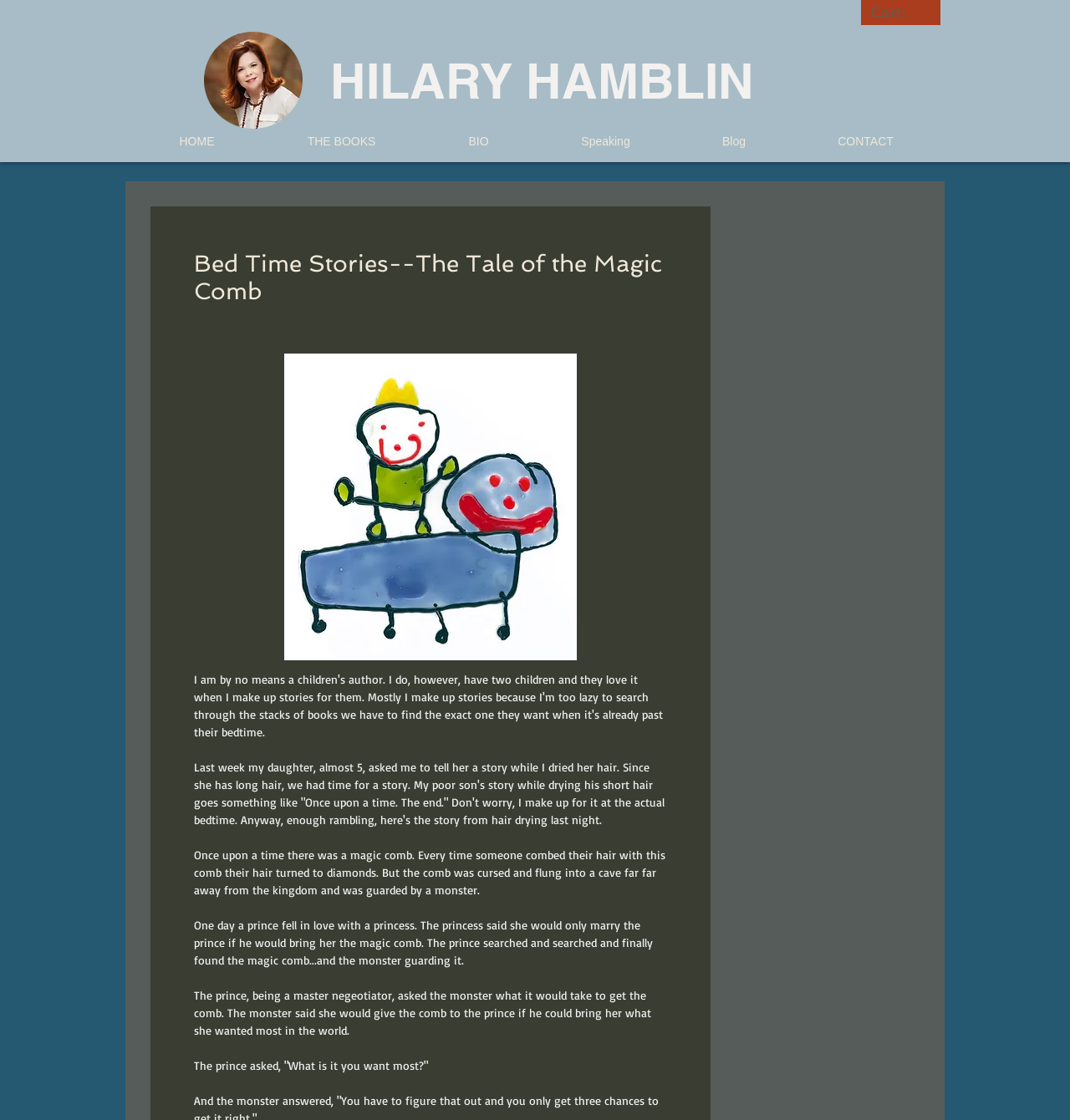Please identify the bounding box coordinates of the clickable region that I should interact with to perform the following instruction: "Go to the CONTACT page". The coordinates should be expressed as four float numbers between 0 and 1, i.e., [left, top, right, bottom].

[0.74, 0.116, 0.878, 0.137]